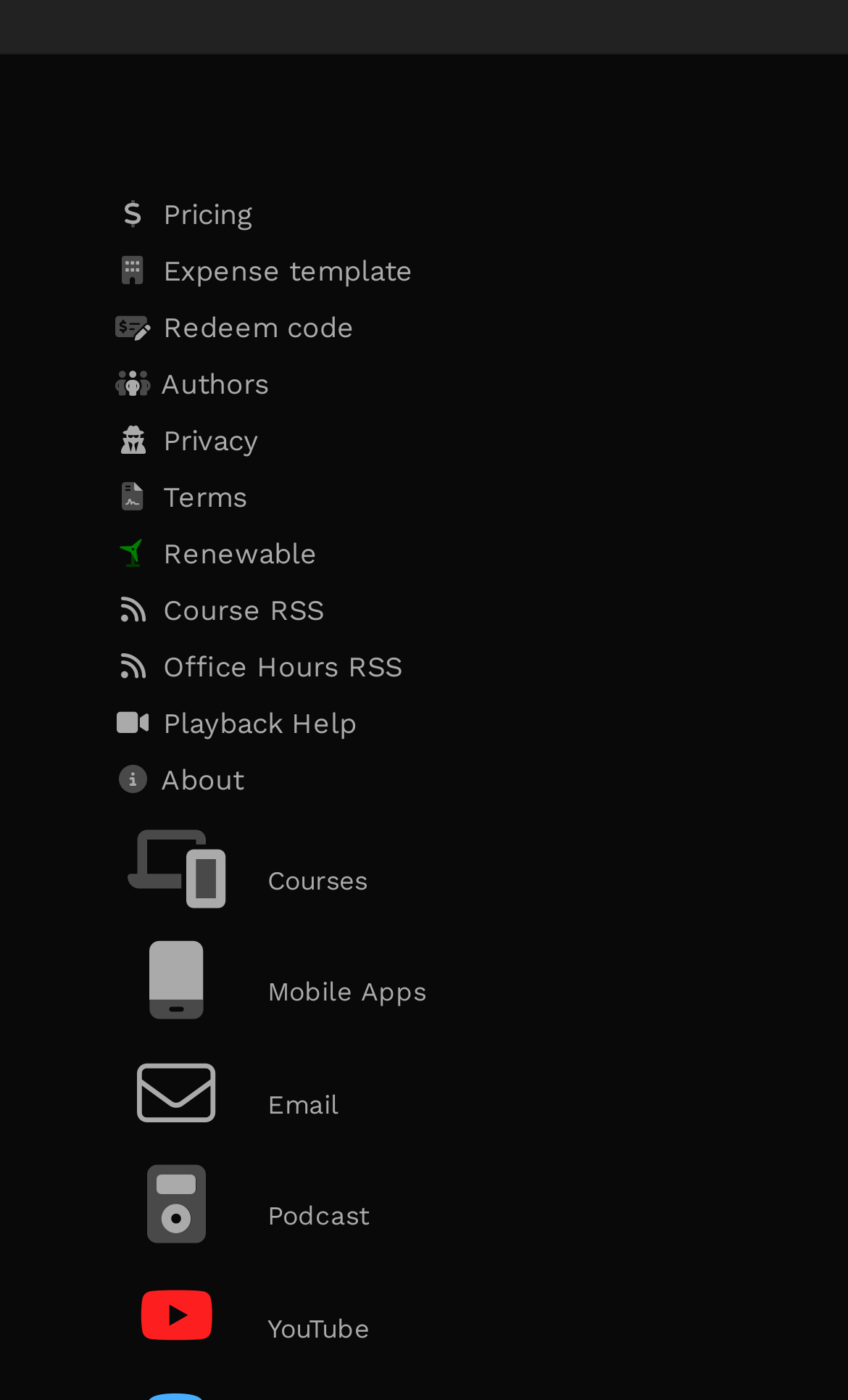Please mark the bounding box coordinates of the area that should be clicked to carry out the instruction: "View the terms of use".

None